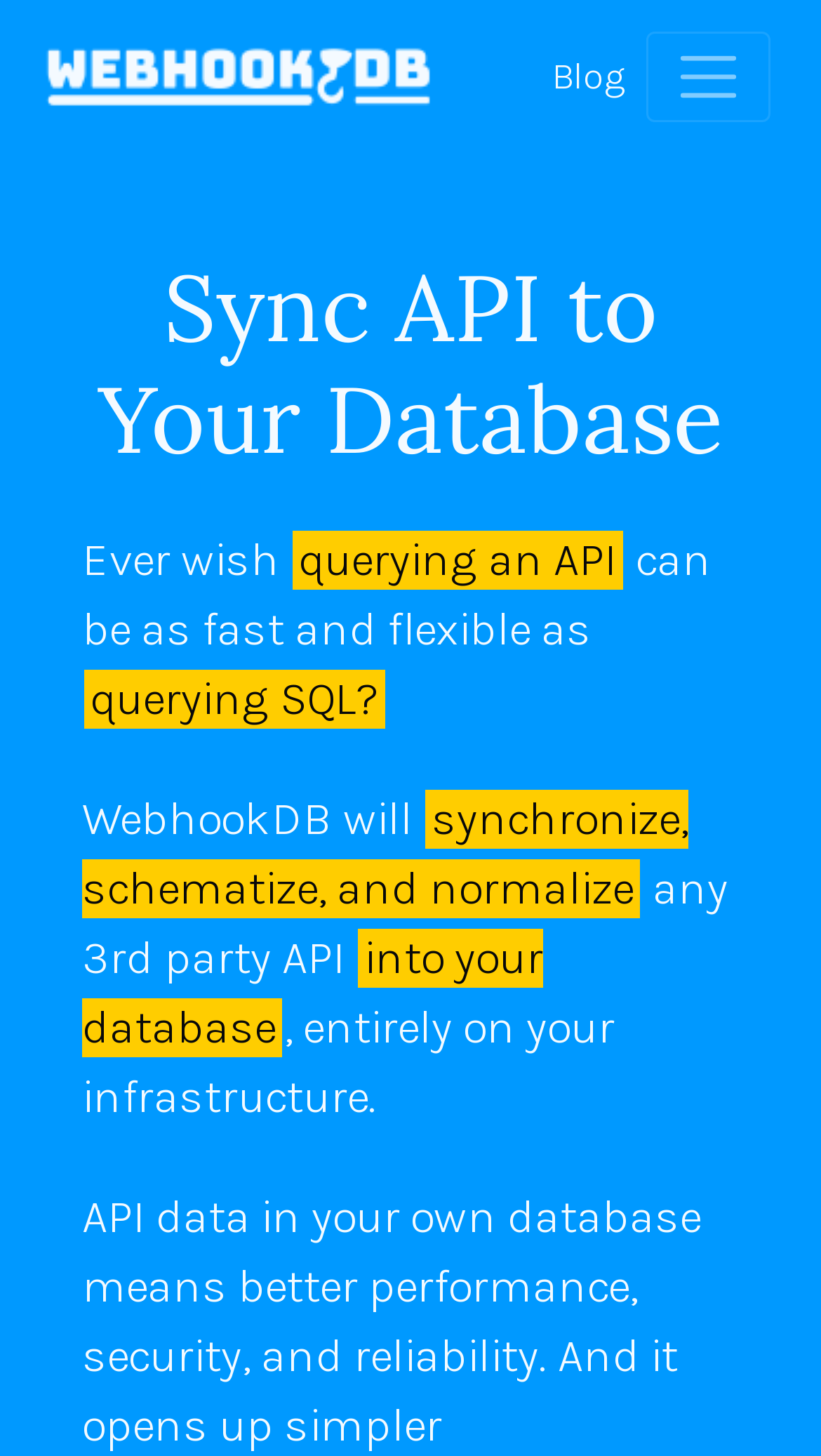Provide your answer to the question using just one word or phrase: What is the purpose of WebhookDB?

Sync API to database